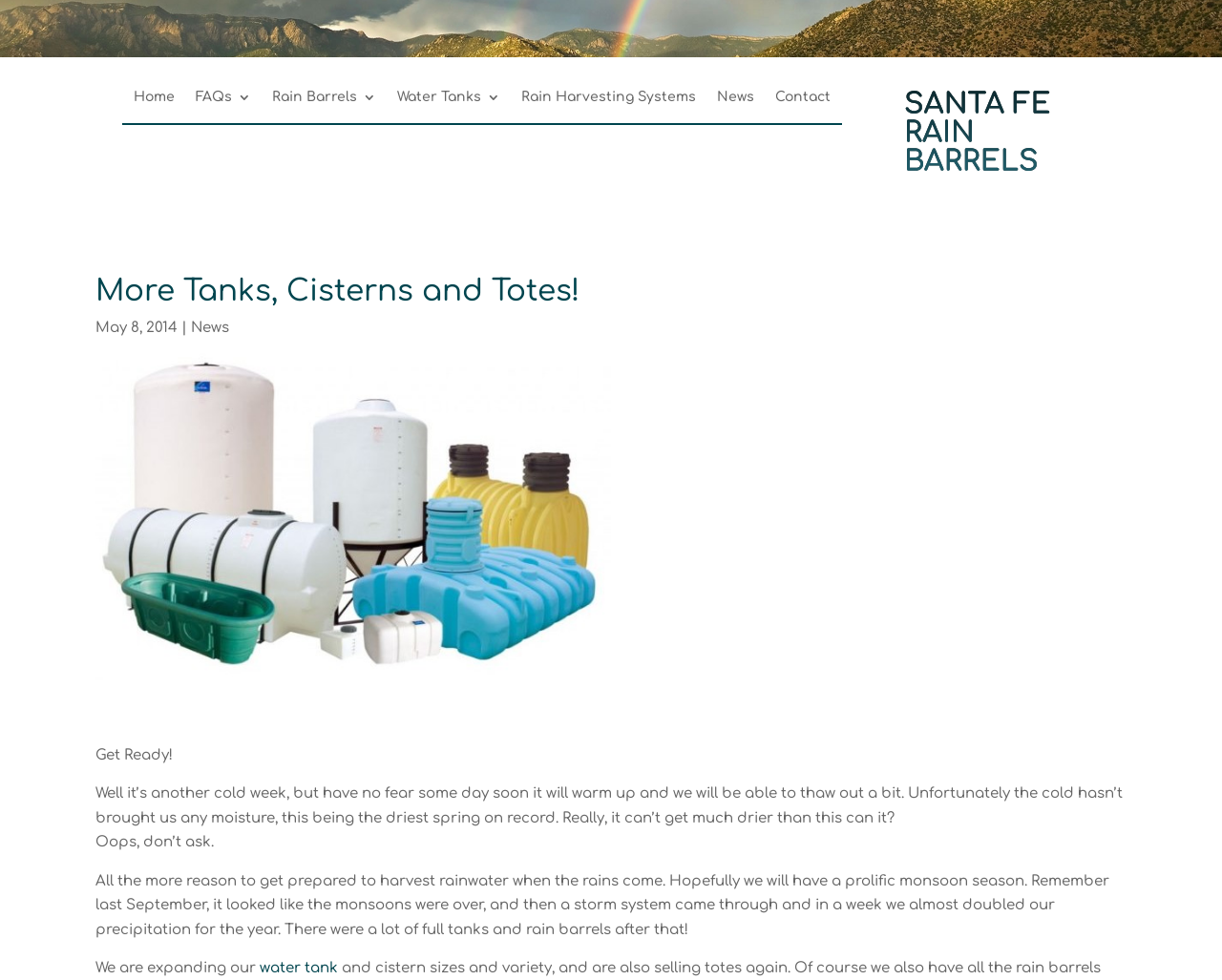Detail the various sections and features present on the webpage.

The webpage is about Santa Fe Rain Barrels, with a focus on tanks, cisterns, and totes. At the top, there is a navigation menu with seven links: "Home", "FAQs 3", "Rain Barrels 3", "Water Tanks 3", "Rain Harvesting Systems", "News", and "Contact". These links are positioned horizontally, with "Home" on the left and "Contact" on the right.

Below the navigation menu, there is a large image with a link, taking up most of the width of the page. Above this image, there is a heading that reads "More Tanks, Cisterns and Totes!".

On the left side of the page, there is a section with a news article. The article is dated "May 8, 2014" and has a title "Get Ready!". The article discusses the dry spring season and the importance of preparing to harvest rainwater. There are four paragraphs of text in this section, with a link to "water tank" in the last paragraph.

To the right of the news article, there is a large image with a caption "Tanks, Cisterns, and Totes". This image takes up most of the height of the page.